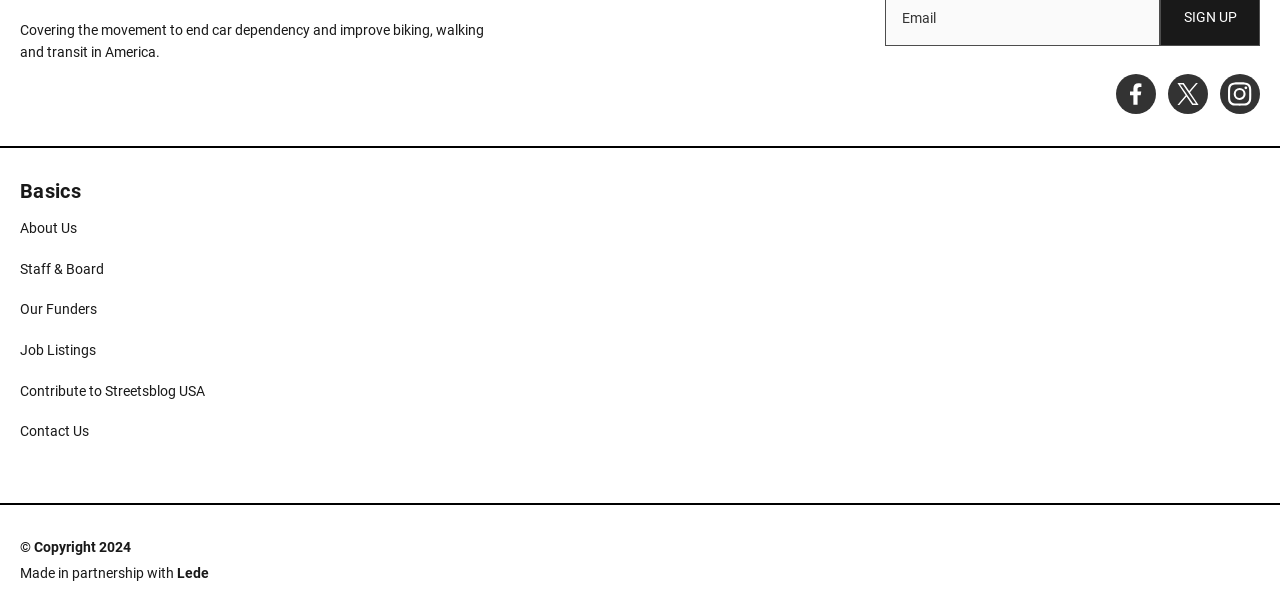What is the name of the partner organization mentioned on the webpage?
Please provide an in-depth and detailed response to the question.

The name of the partner organization mentioned on the webpage can be found in the static text 'Made in partnership with Lede' which is present at the bottom of the webpage.